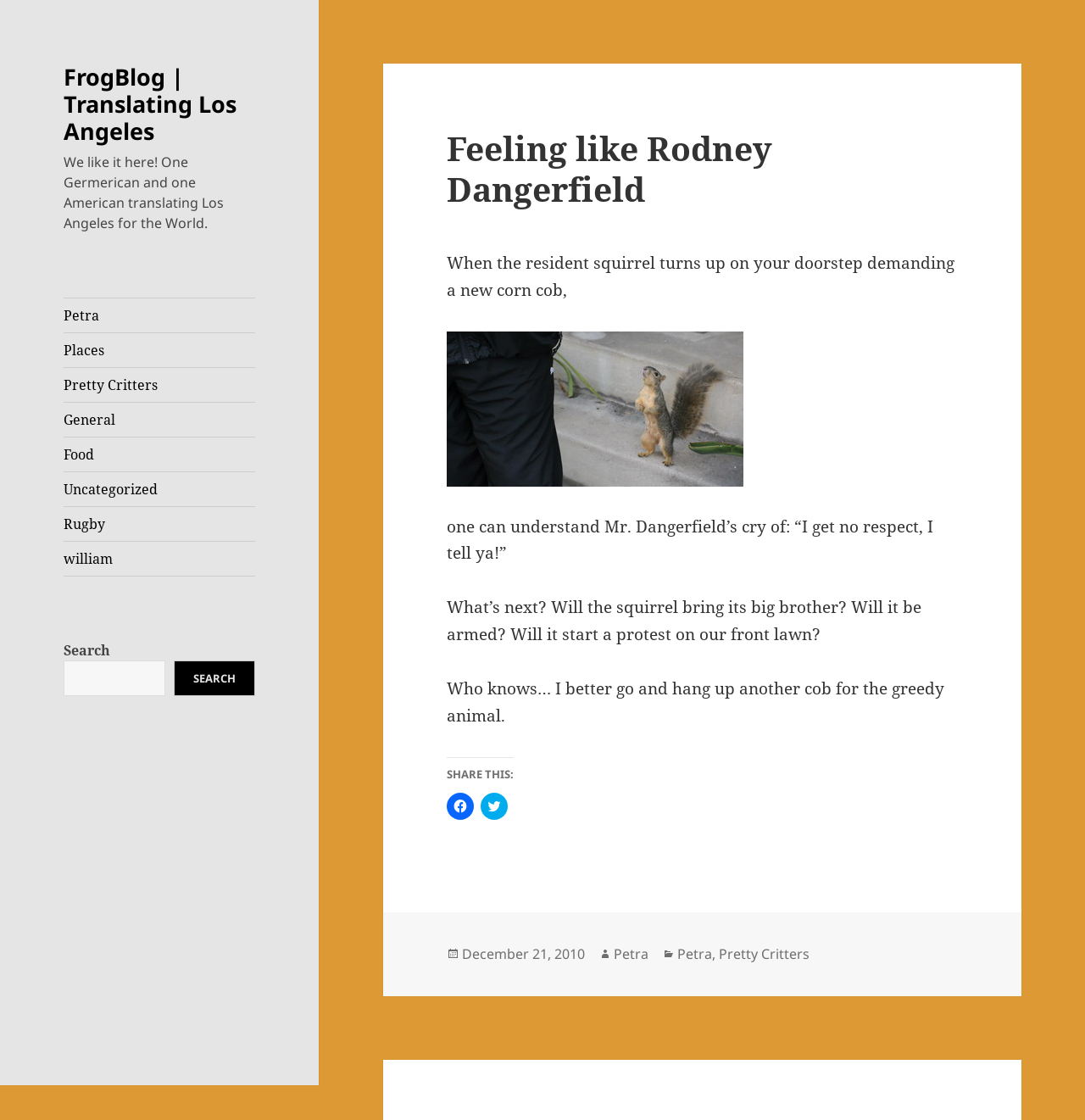Find the bounding box coordinates for the area you need to click to carry out the instruction: "Click on the 'FrogBlog | Translating Los Angeles' link". The coordinates should be four float numbers between 0 and 1, indicated as [left, top, right, bottom].

[0.059, 0.055, 0.218, 0.131]